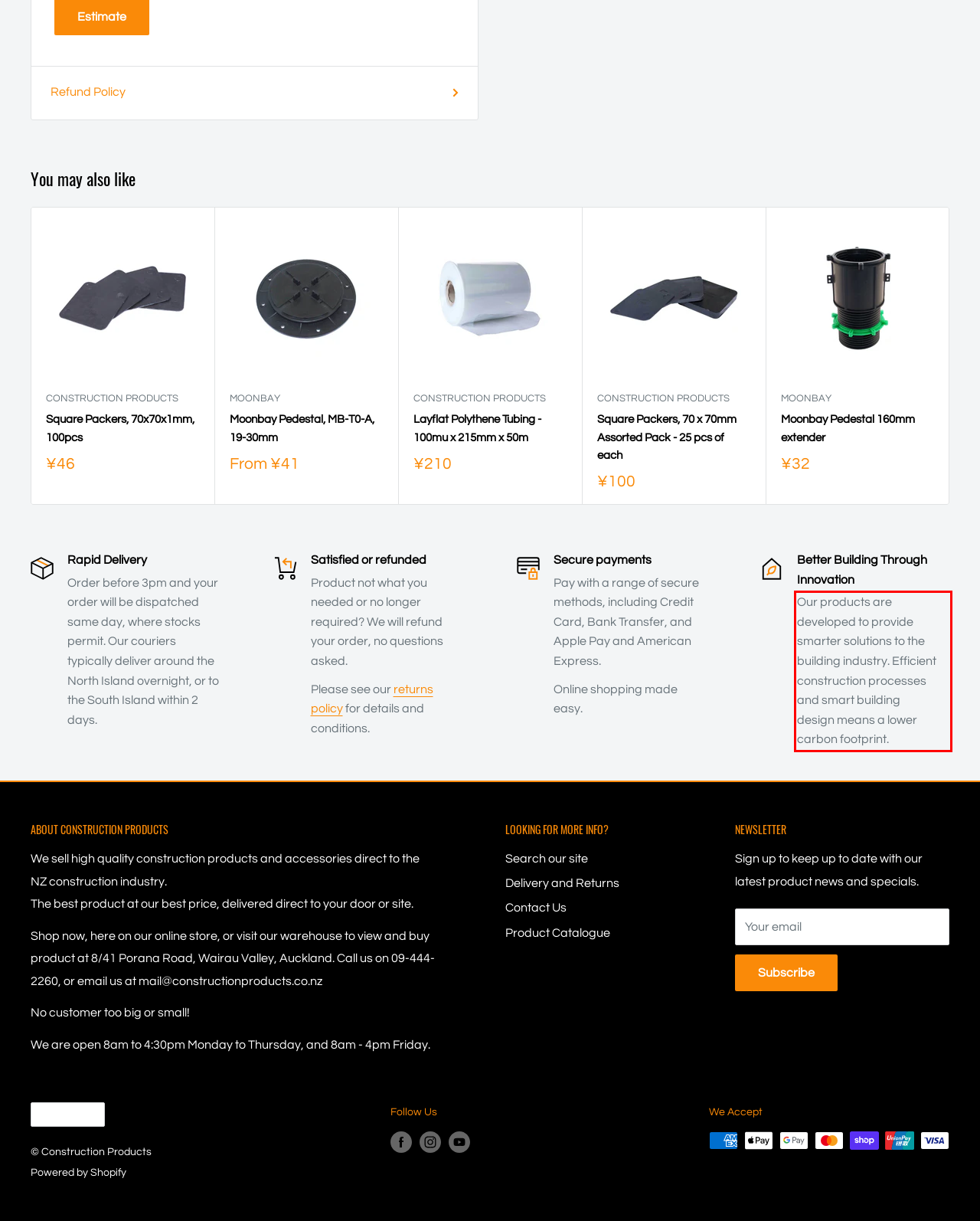You are given a screenshot of a webpage with a UI element highlighted by a red bounding box. Please perform OCR on the text content within this red bounding box.

Our products are developed to provide smarter solutions to the building industry. Efficient construction processes and smart building design means a lower carbon footprint.